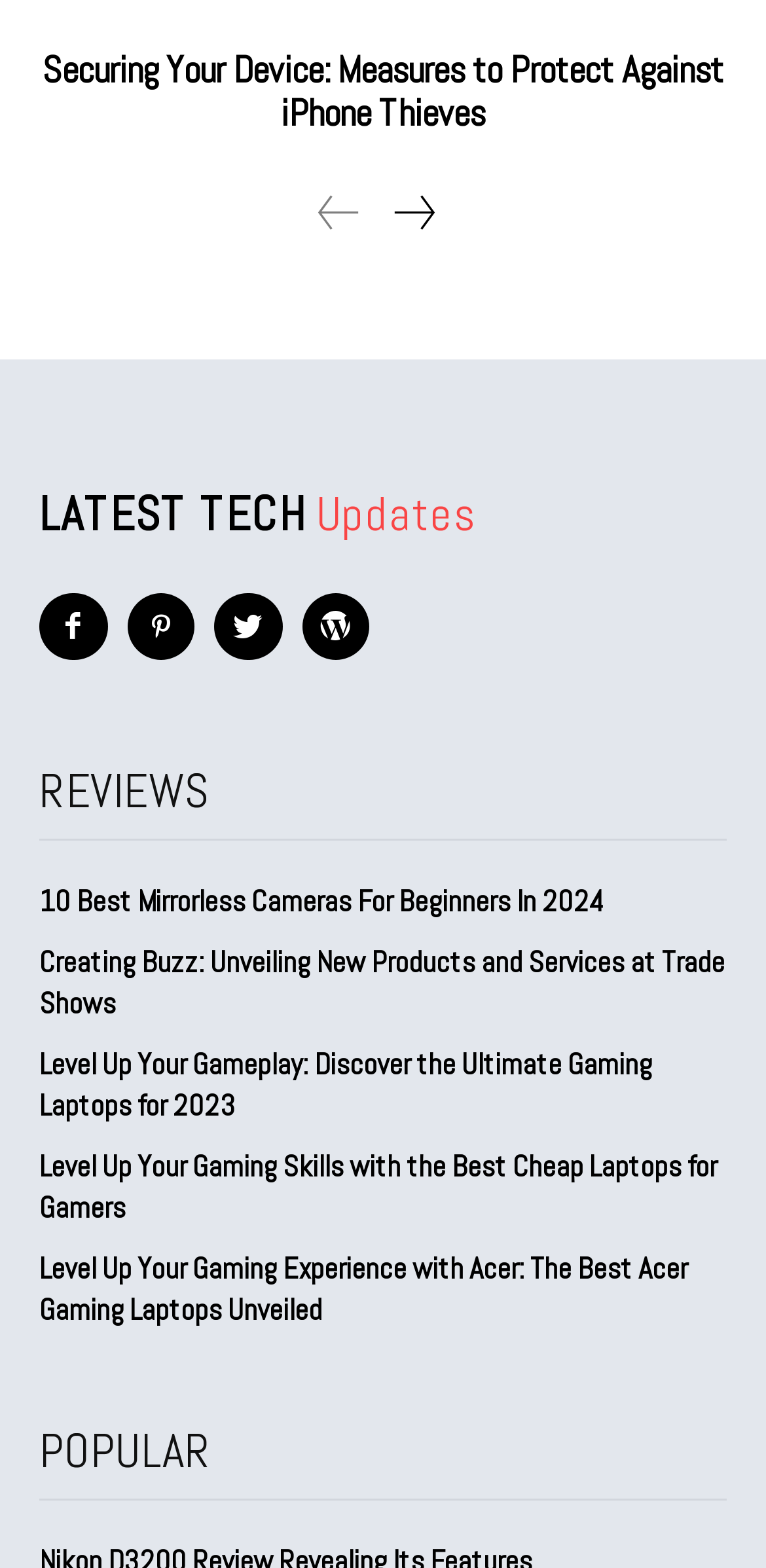Please answer the following question using a single word or phrase: 
How many articles are listed under 'REVIEWS'?

5